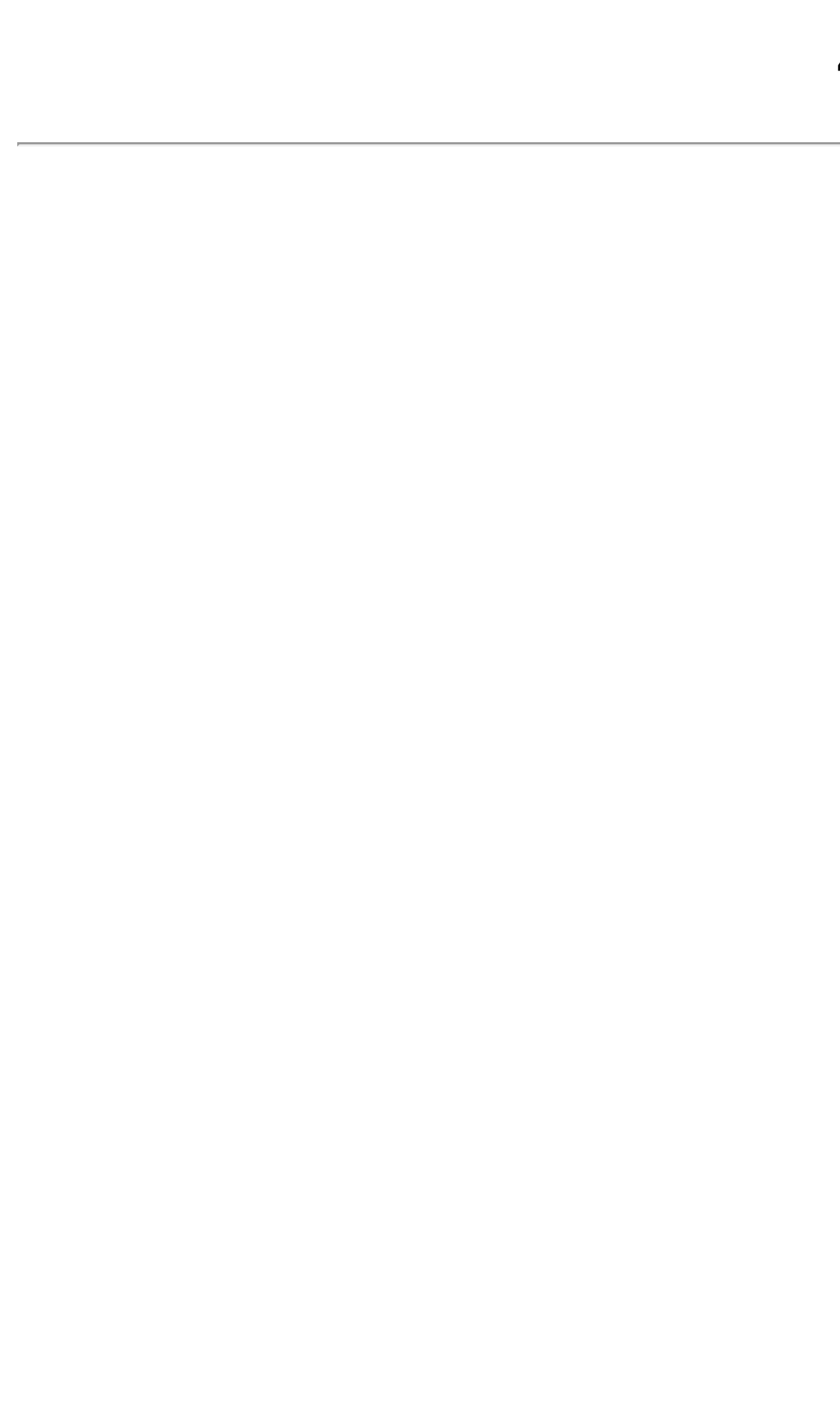What is the title or heading displayed on the webpage?

404 Not Found